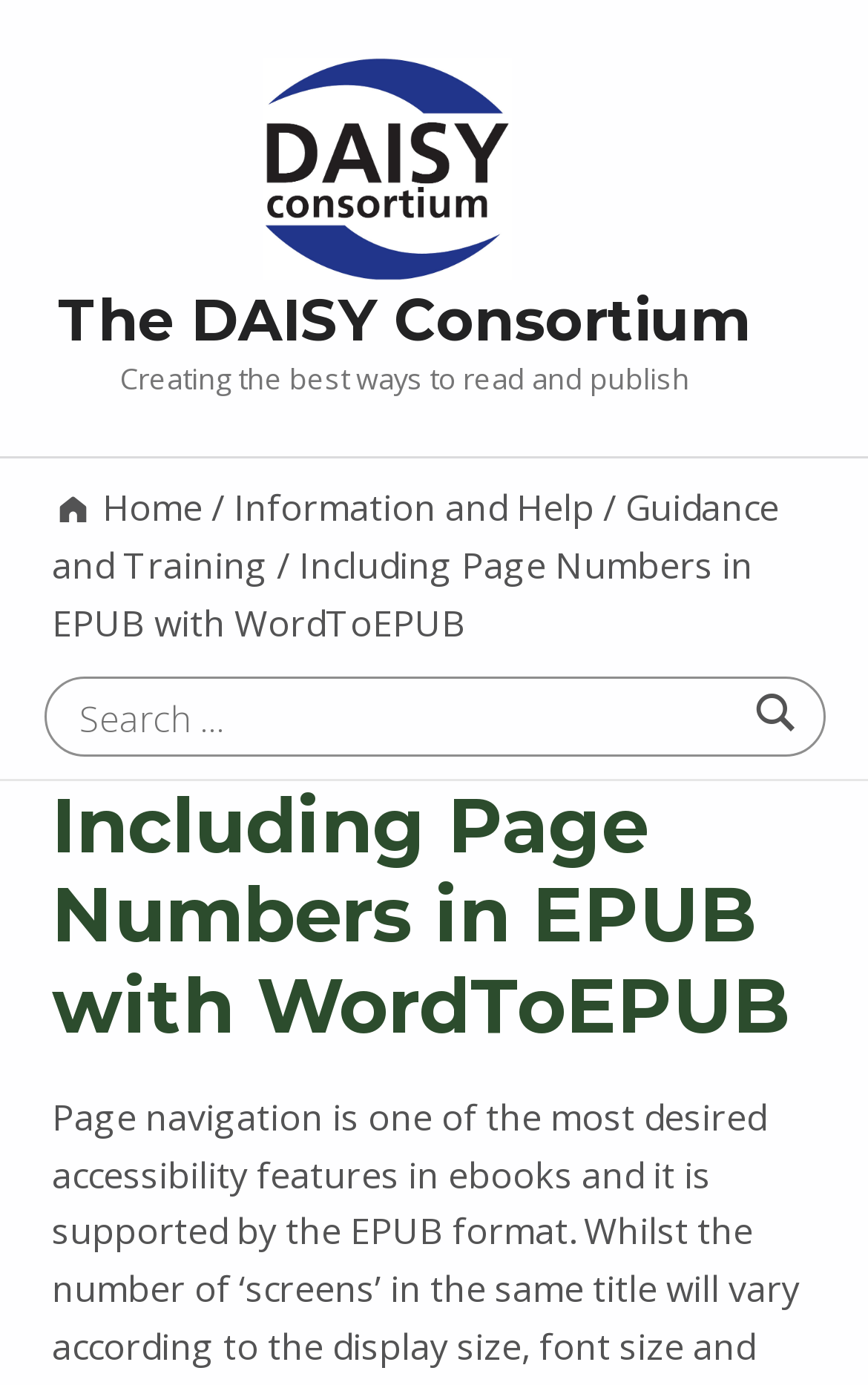Find the main header of the webpage and produce its text content.

Including Page Numbers in EPUB with WordToEPUB